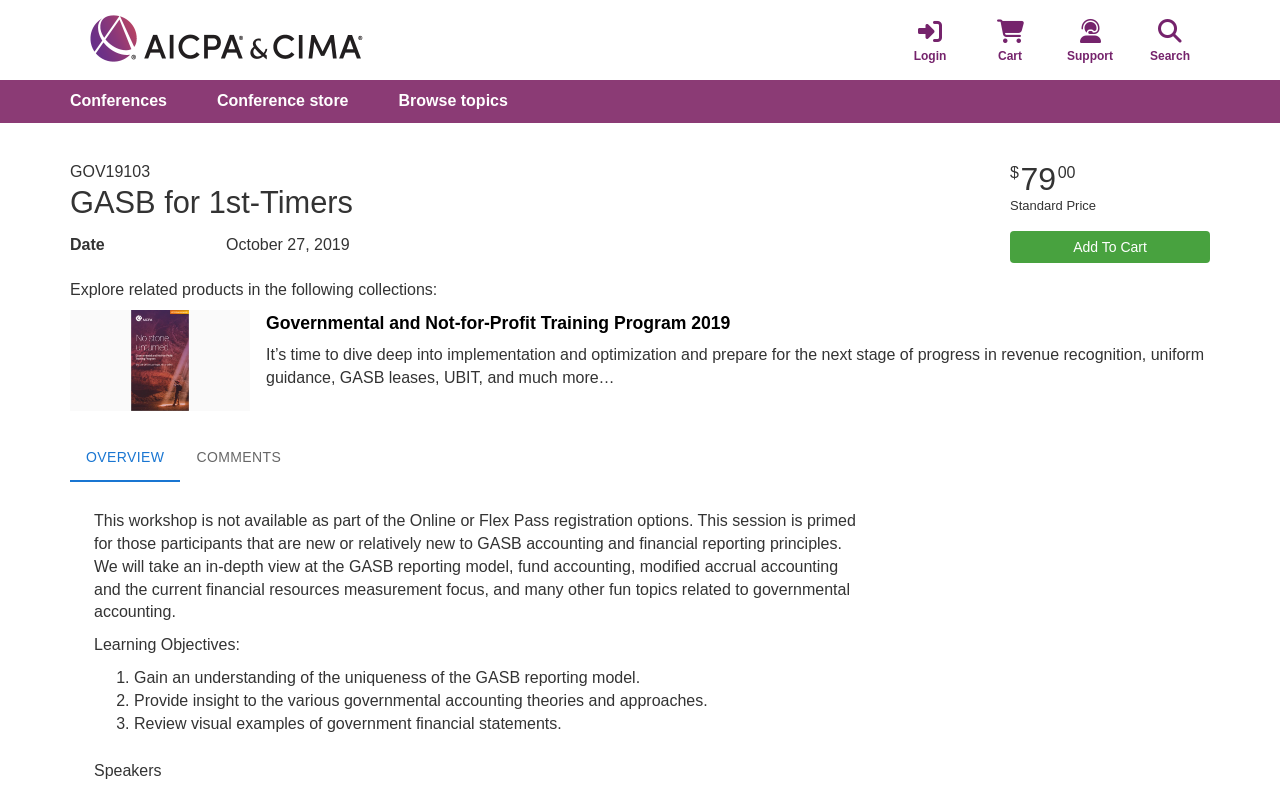Look at the image and answer the question in detail:
What is the date of the GASB for 1st-Timers workshop?

I found the date of the workshop by looking at the text 'Date' and its corresponding value 'October 27, 2019' on the webpage.